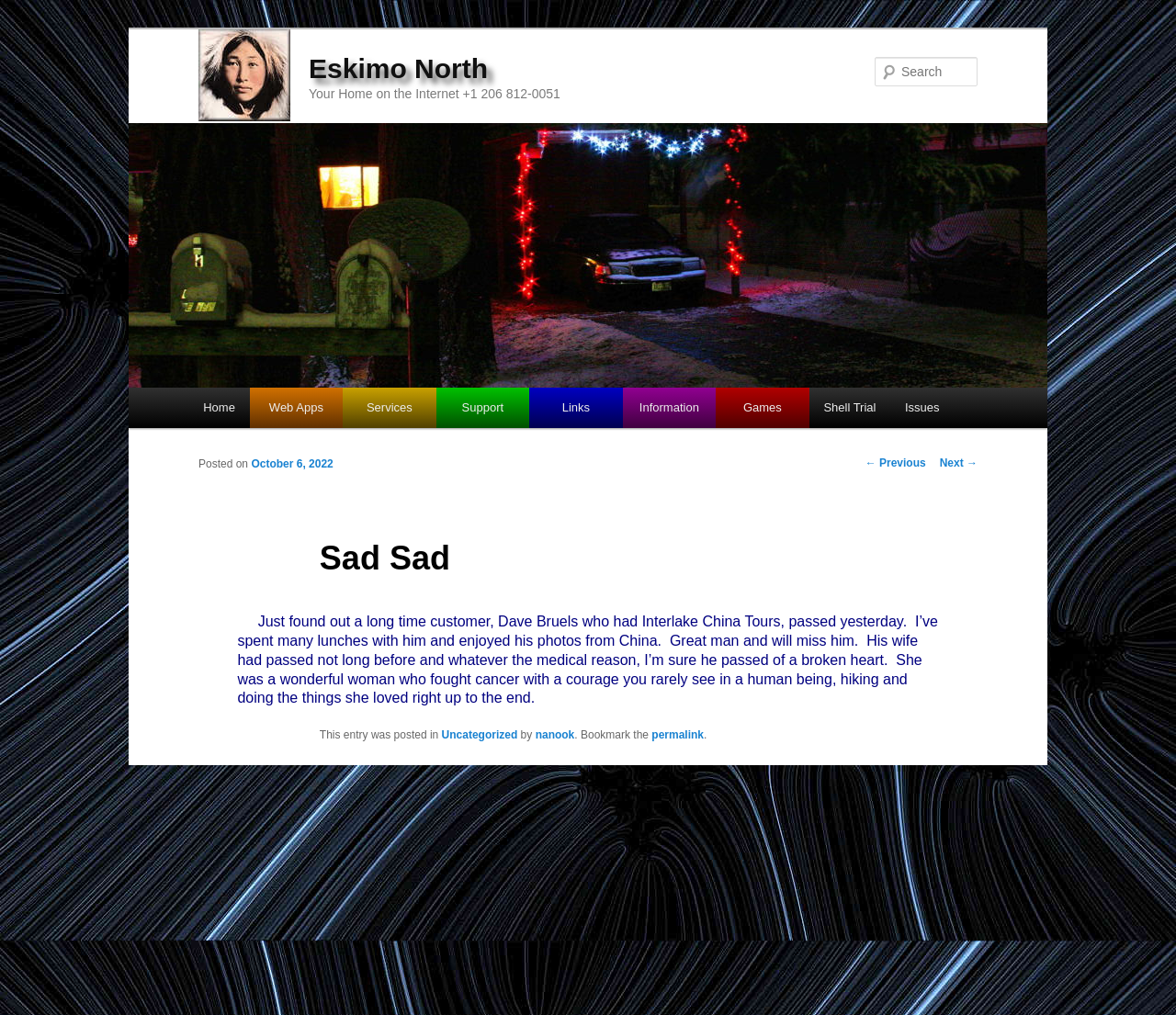Look at the image and answer the question in detail:
What is the phone number on the webpage?

I found the phone number by looking at the heading element 'Your Home on the Internet +1 206 812-0051' which is located at [0.263, 0.084, 0.62, 0.121]. The phone number is part of the text content of this element.